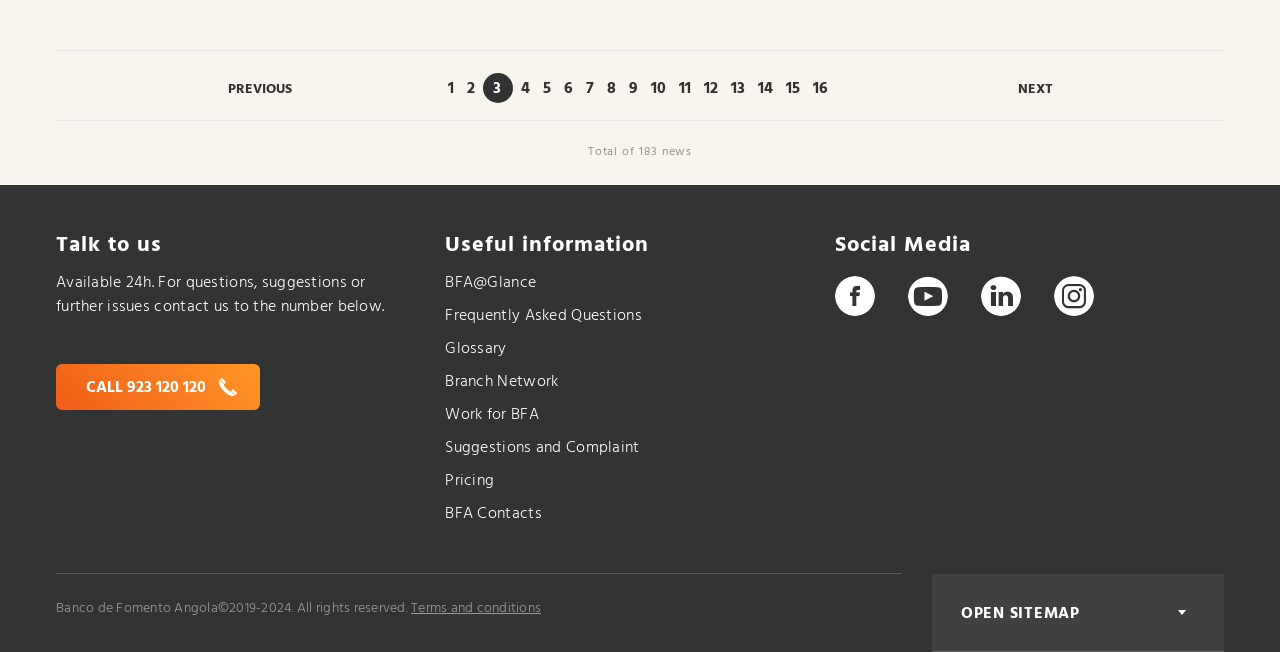Find the bounding box coordinates for the area that must be clicked to perform this action: "Contact us by calling the provided number".

[0.044, 0.559, 0.203, 0.629]